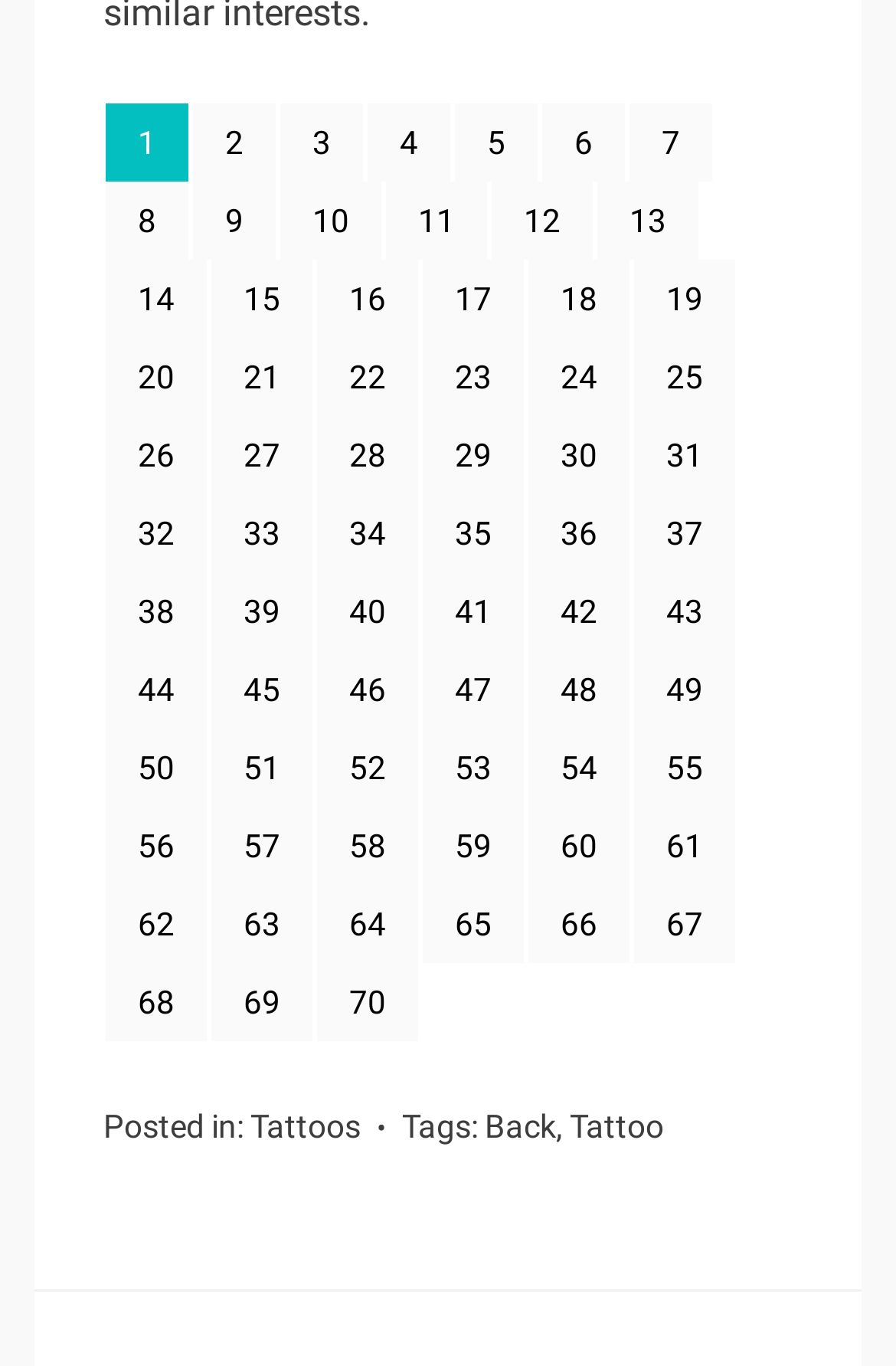How many links are there in the webpage?
Give a one-word or short-phrase answer derived from the screenshot.

322